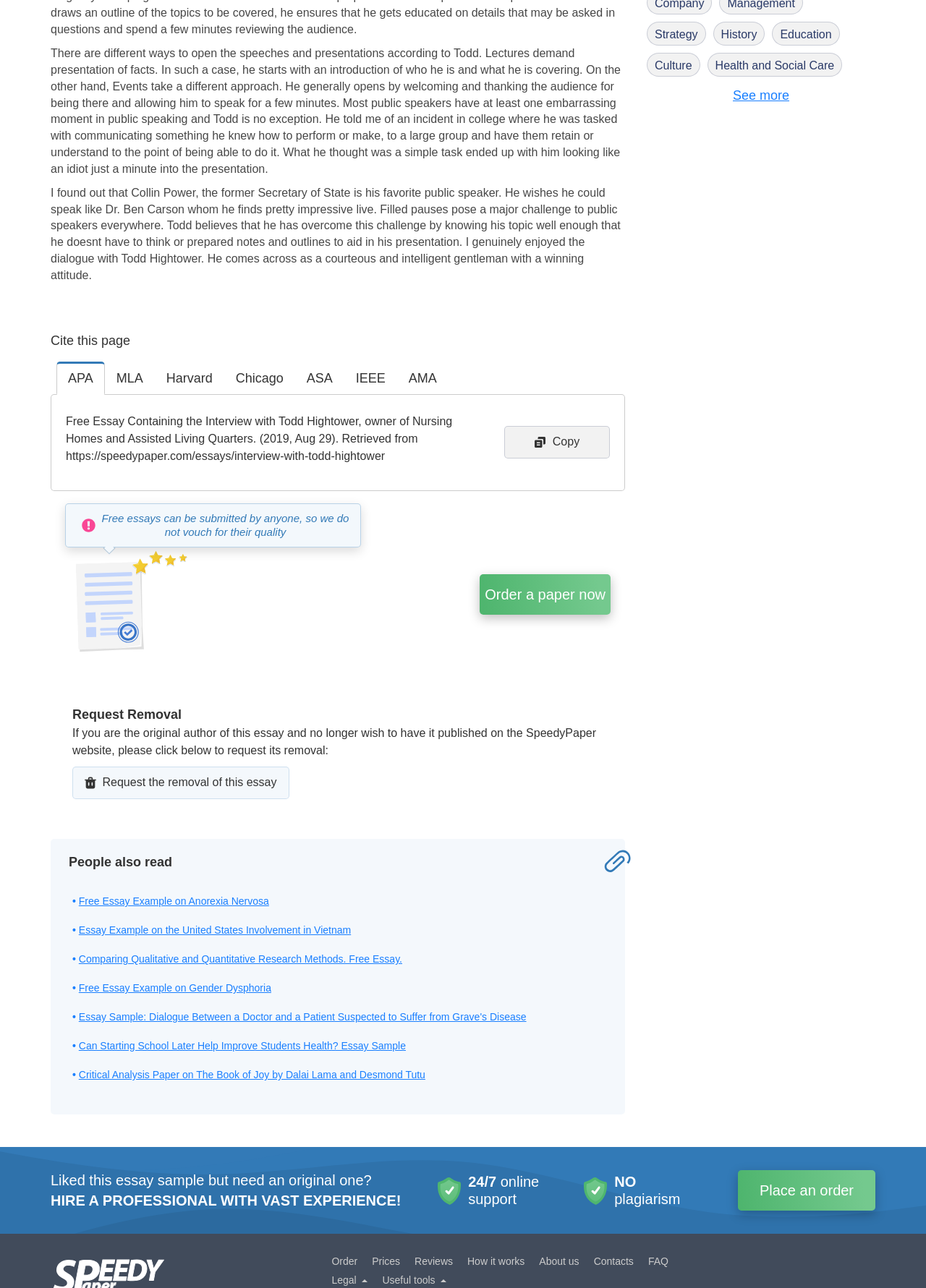How many citation styles are provided on the webpage?
Look at the image and answer the question using a single word or phrase.

6